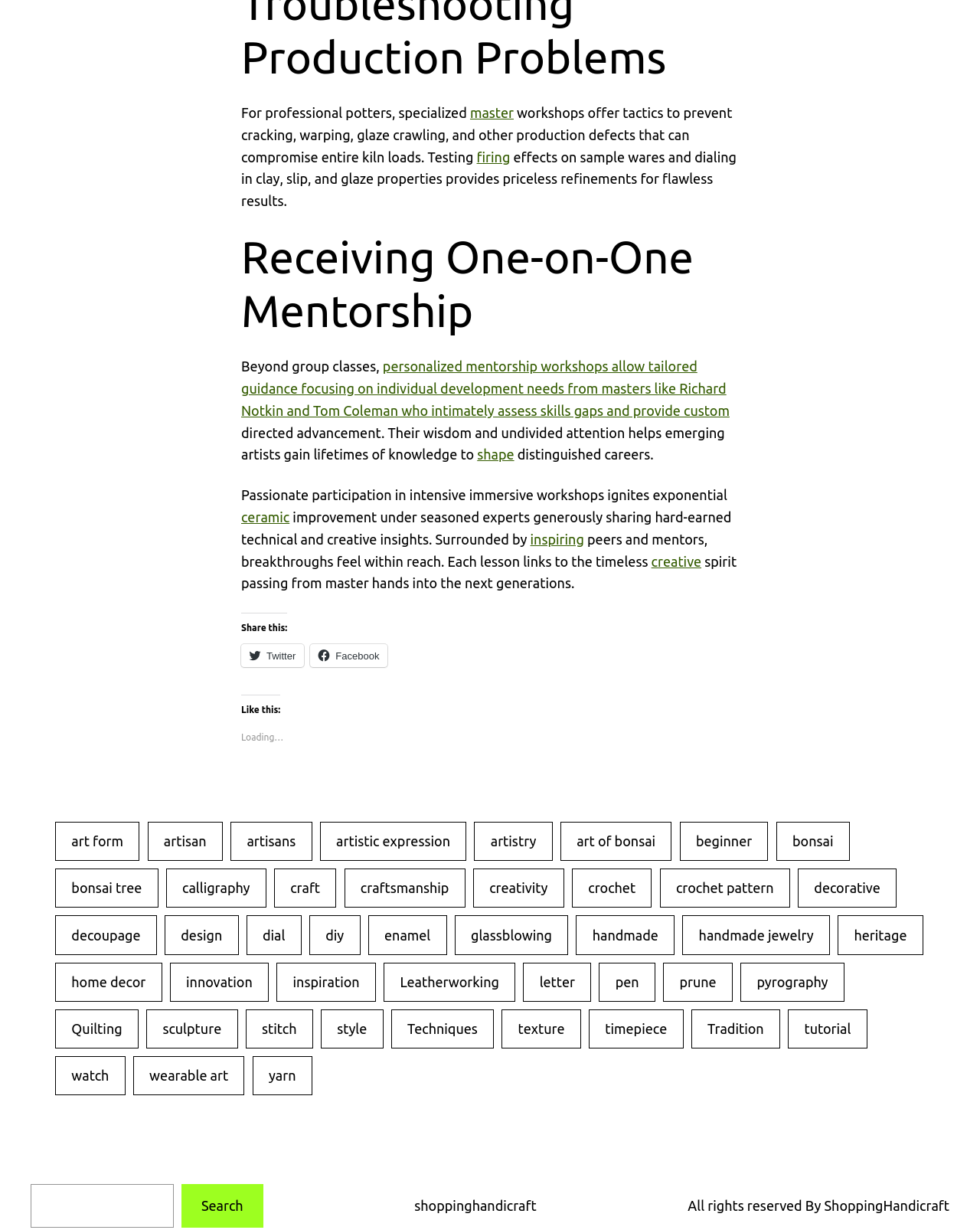Bounding box coordinates are specified in the format (top-left x, top-left y, bottom-right x, bottom-right y). All values are floating point numbers bounded between 0 and 1. Please provide the bounding box coordinate of the region this sentence describes: GINA FAIRLEY

None